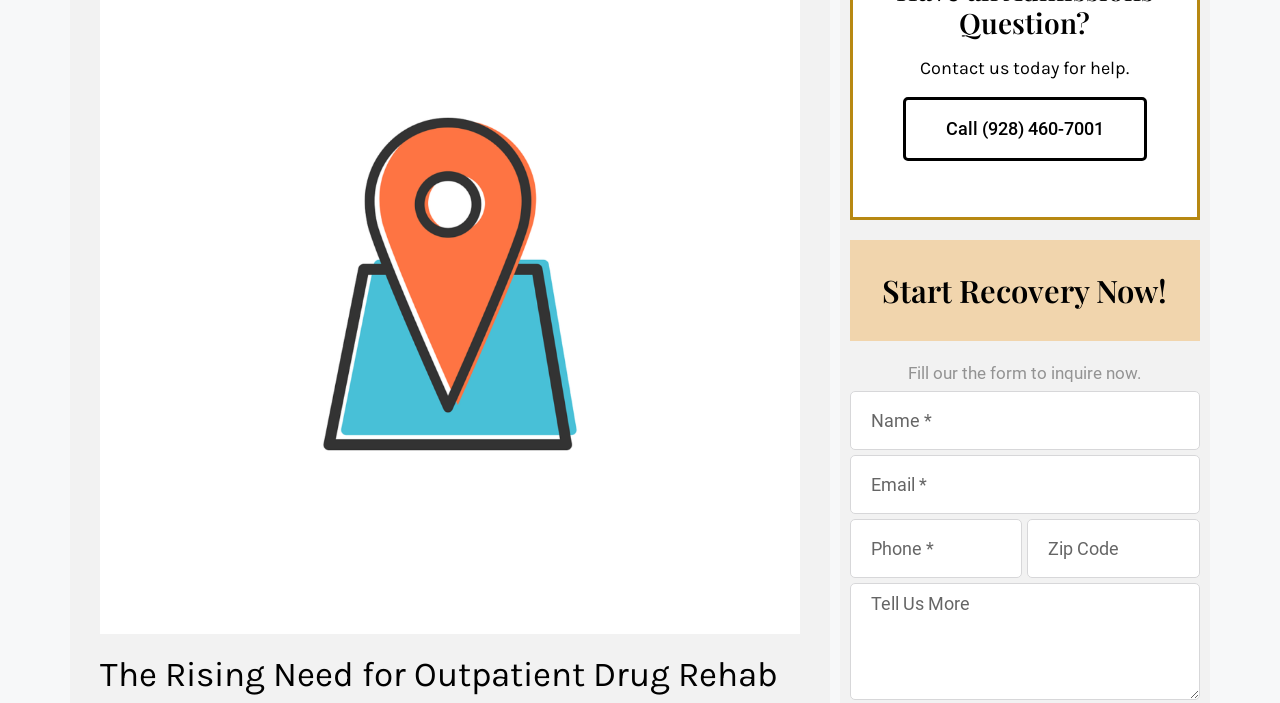Find and provide the bounding box coordinates for the UI element described here: "name="form_fields[message]" placeholder="Tell Us More"". The coordinates should be given as four float numbers between 0 and 1: [left, top, right, bottom].

[0.664, 0.83, 0.937, 0.996]